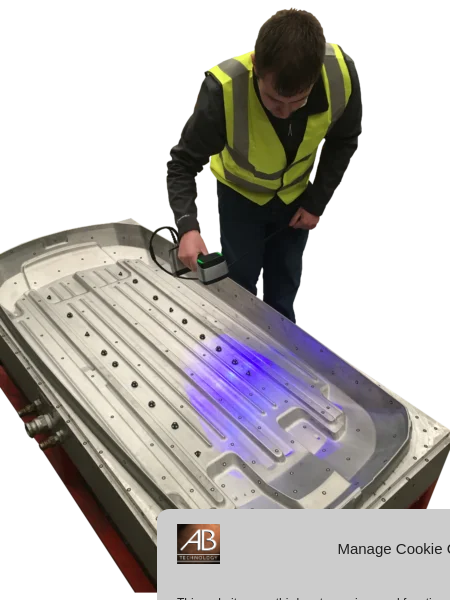What is the purpose of the scanning?
Please provide a full and detailed response to the question.

The purpose of the scanning is to capture high-detail images of the metal part, which is a bulky item, without the need for transportation, as mentioned in the caption.